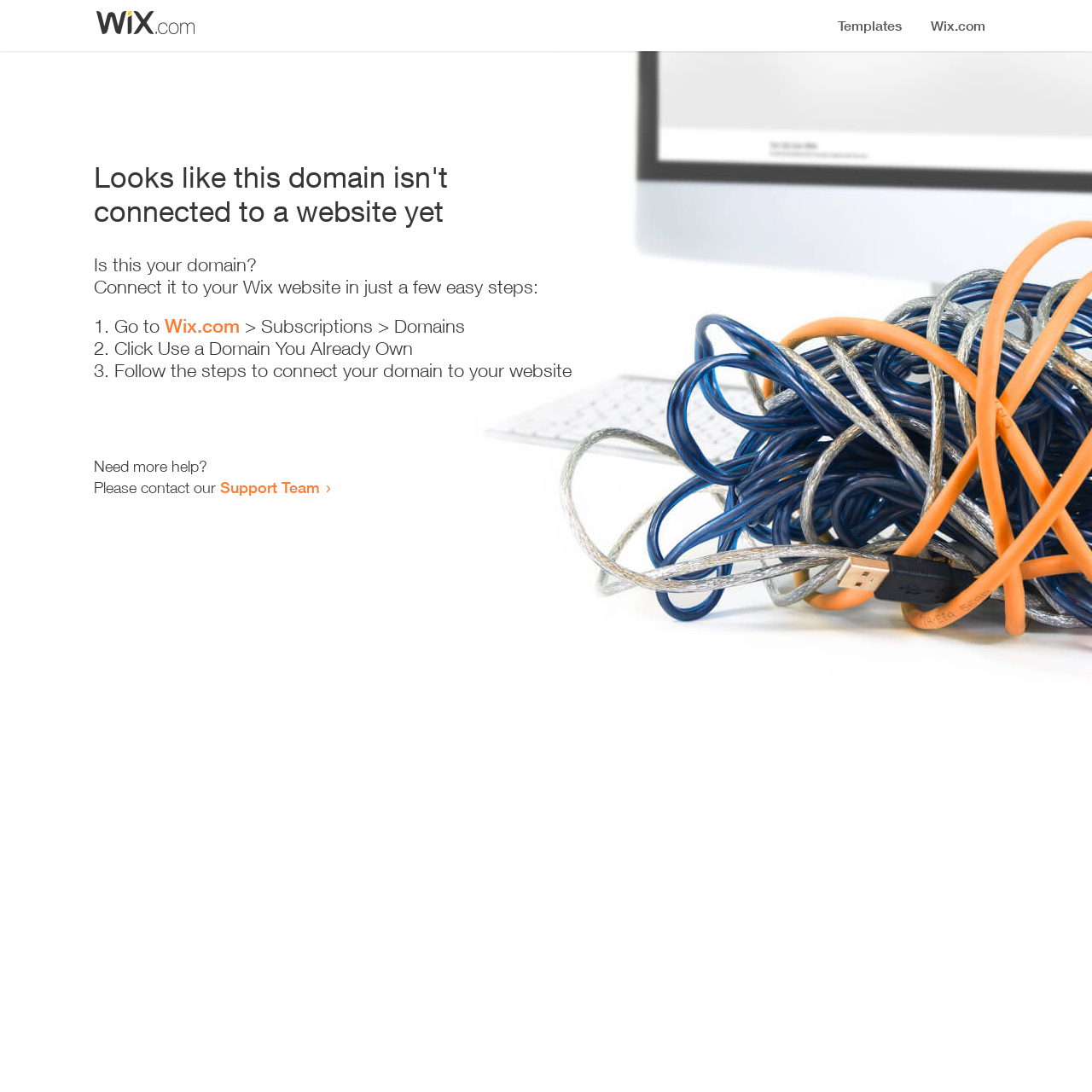What is the purpose of this webpage?
Please describe in detail the information shown in the image to answer the question.

The webpage provides instructions on how to connect a domain to a Wix website, indicating that the purpose of this webpage is to facilitate this process.